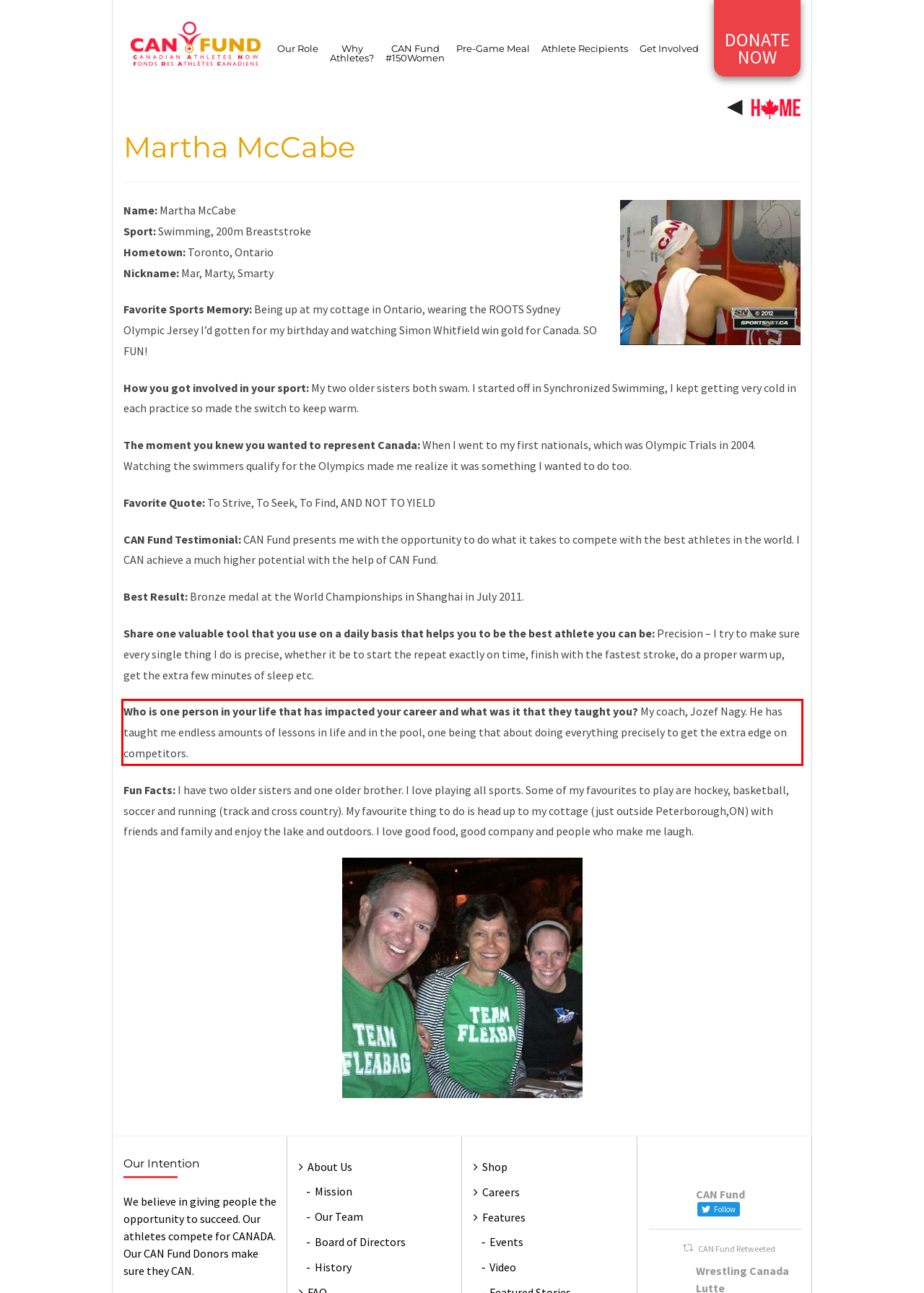Given the screenshot of a webpage, identify the red rectangle bounding box and recognize the text content inside it, generating the extracted text.

Who is one person in your life that has impacted your career and what was it that they taught you? My coach, Jozef Nagy. He has taught me endless amounts of lessons in life and in the pool, one being that about doing everything precisely to get the extra edge on competitors.